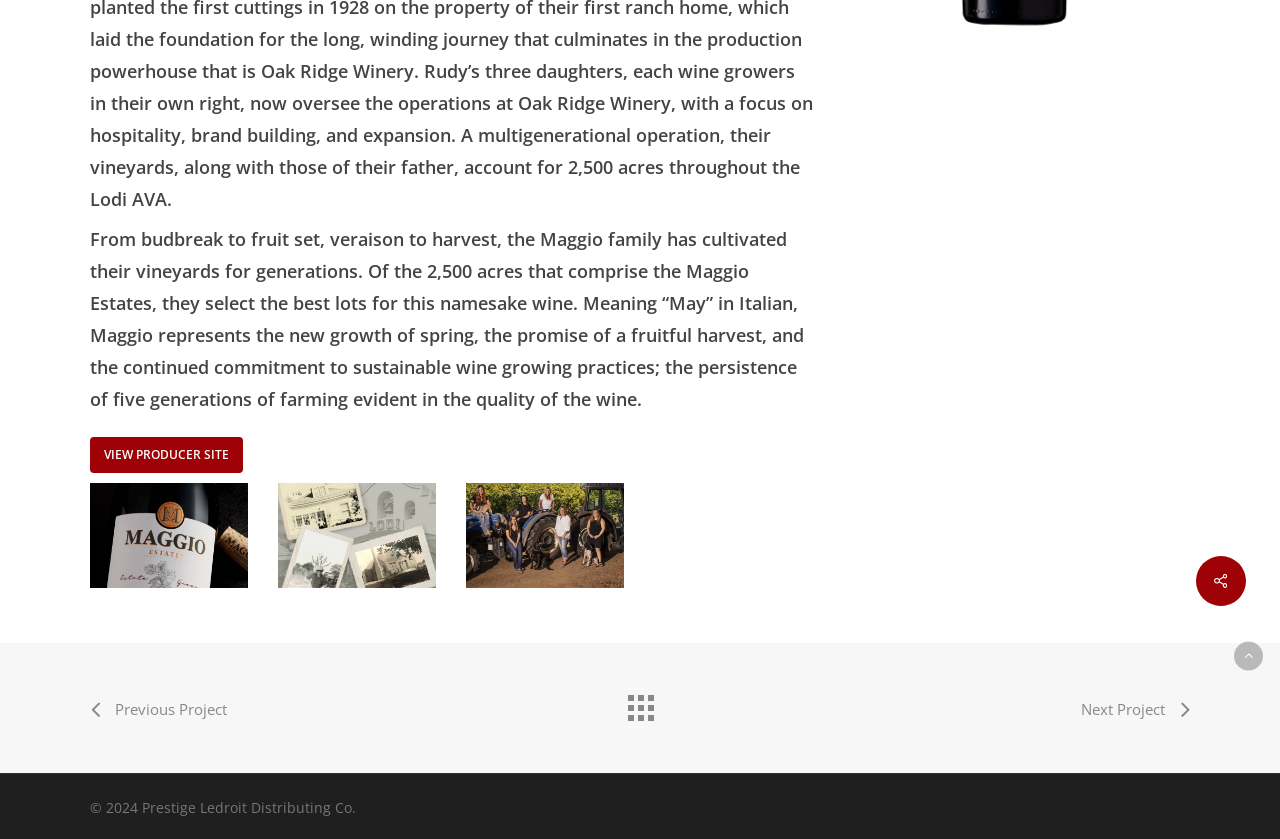Locate the bounding box of the UI element with the following description: "parent_node: Styling aria-describedby="purpose-item-styling-description"".

None